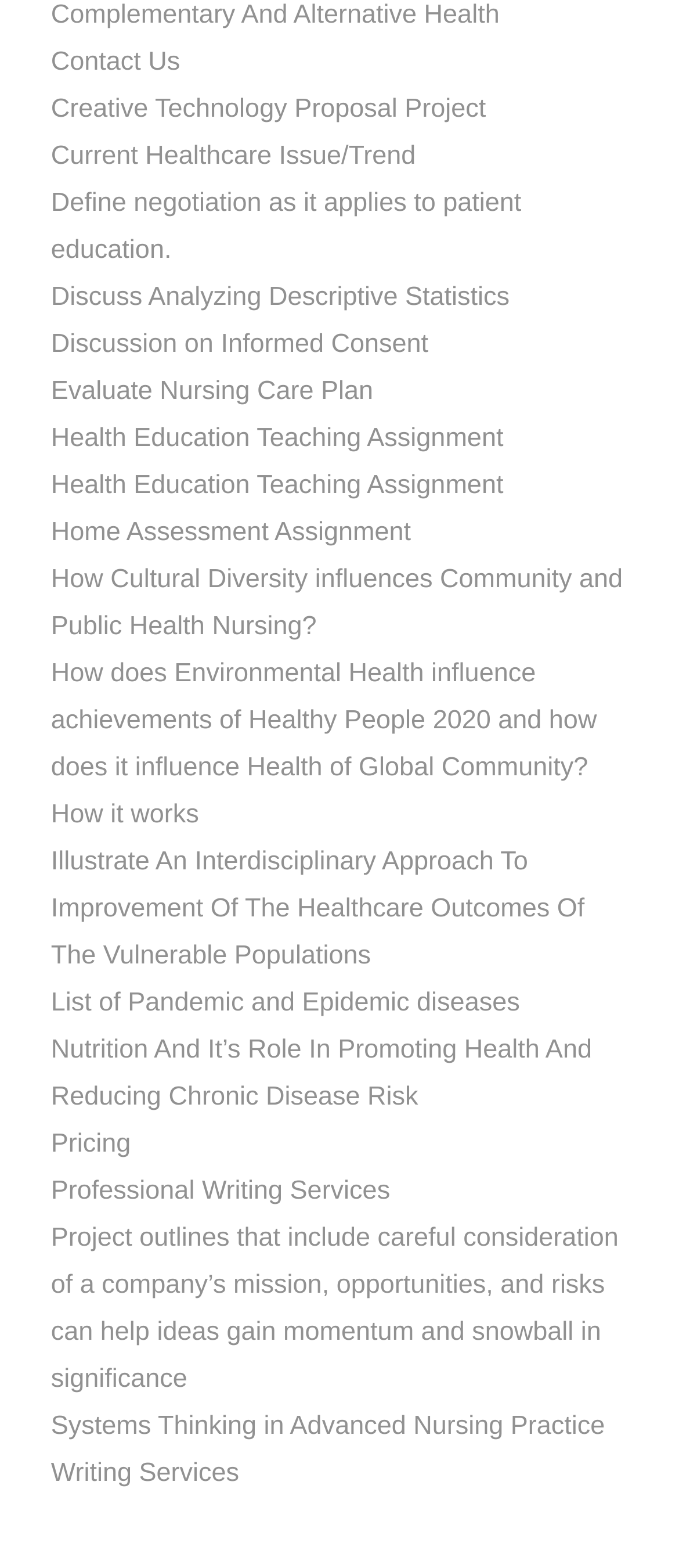Please examine the image and answer the question with a detailed explanation:
What is the first link on the webpage?

The first link on the webpage is 'Complementary And Alternative Health' which is located at the top left corner of the webpage with a bounding box of [0.075, 0.0, 0.736, 0.019].